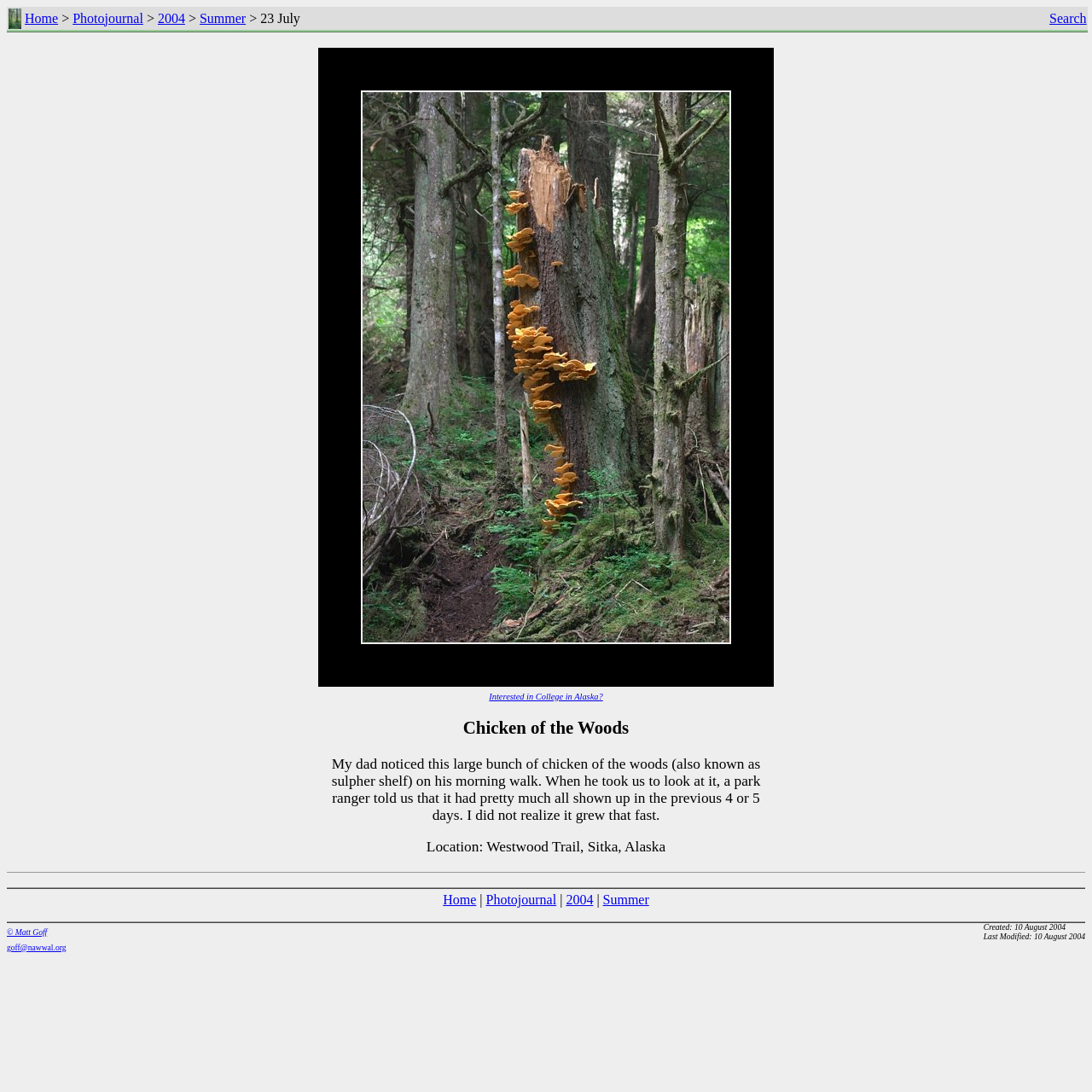Answer in one word or a short phrase: 
How many links are there in the navigation menu?

5